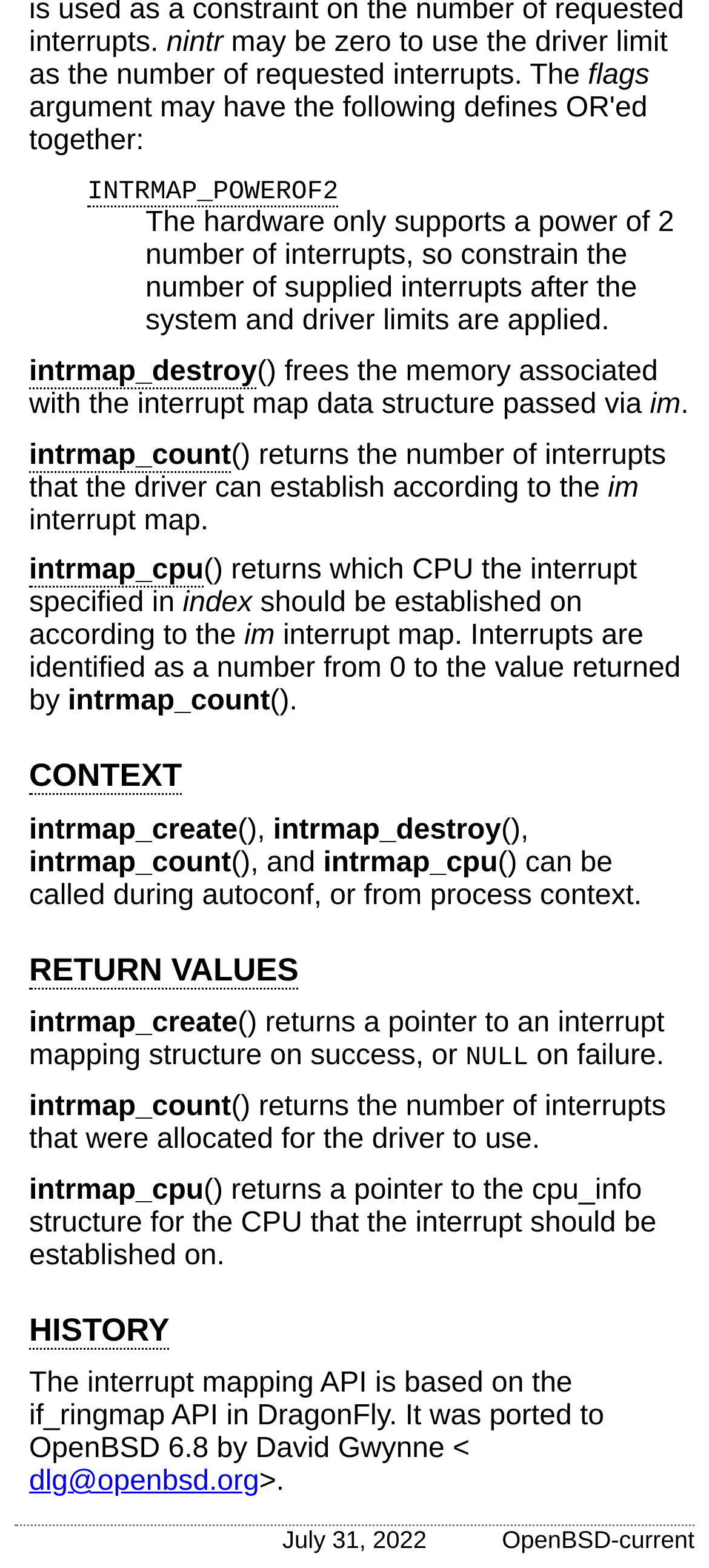In which version of OpenBSD was the interrupt mapping API ported?
Using the details from the image, give an elaborate explanation to answer the question.

The interrupt mapping API was ported to OpenBSD 6.8, as stated in the HISTORY section of the webpage. This section describes the history of the interrupt mapping API, including its porting to OpenBSD 6.8.